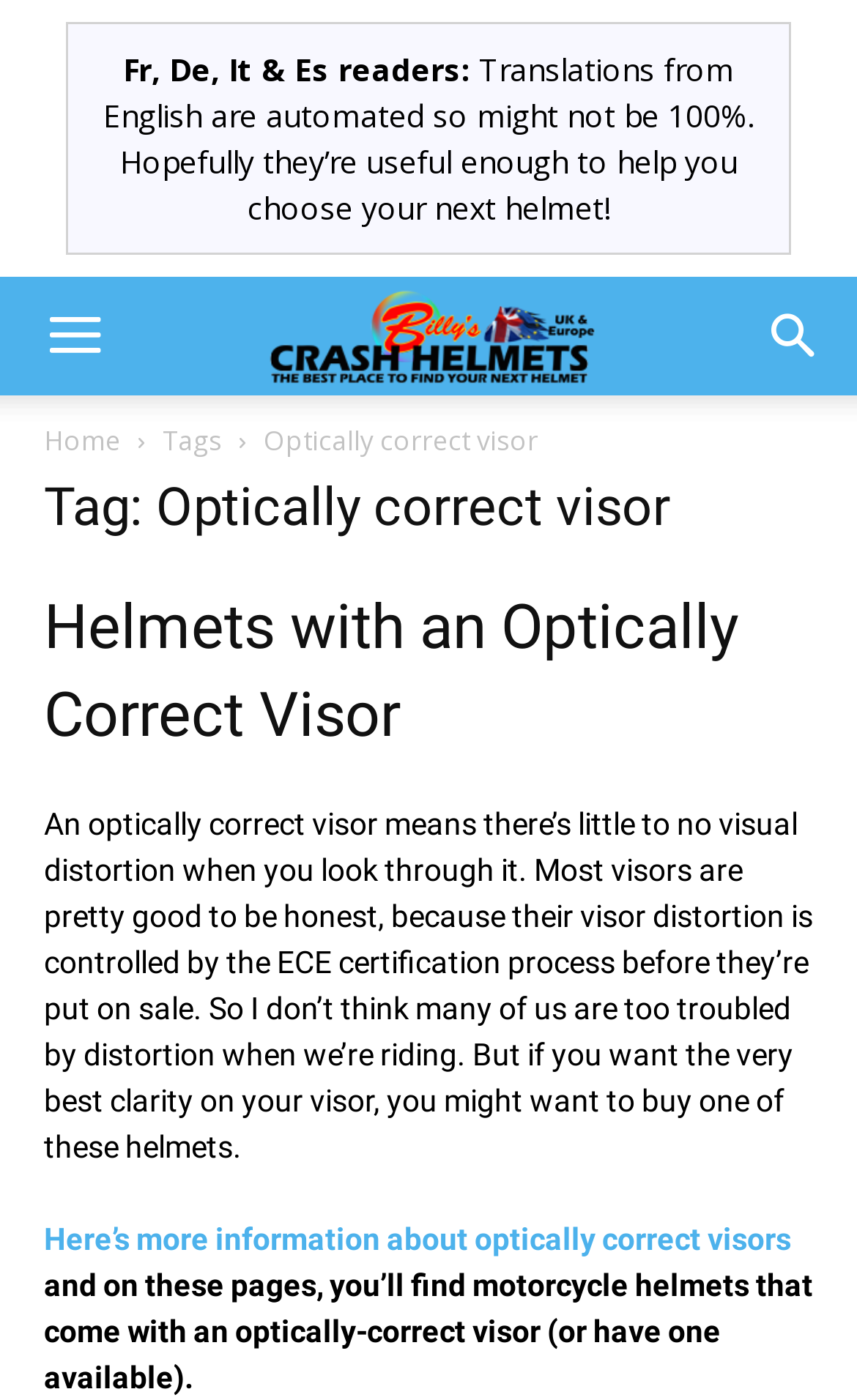What is the name of the website's logo?
Please give a detailed and elaborate answer to the question based on the image.

The name of the website's logo is Billy's Crash Helmets Logo, which is displayed on the page as an image.